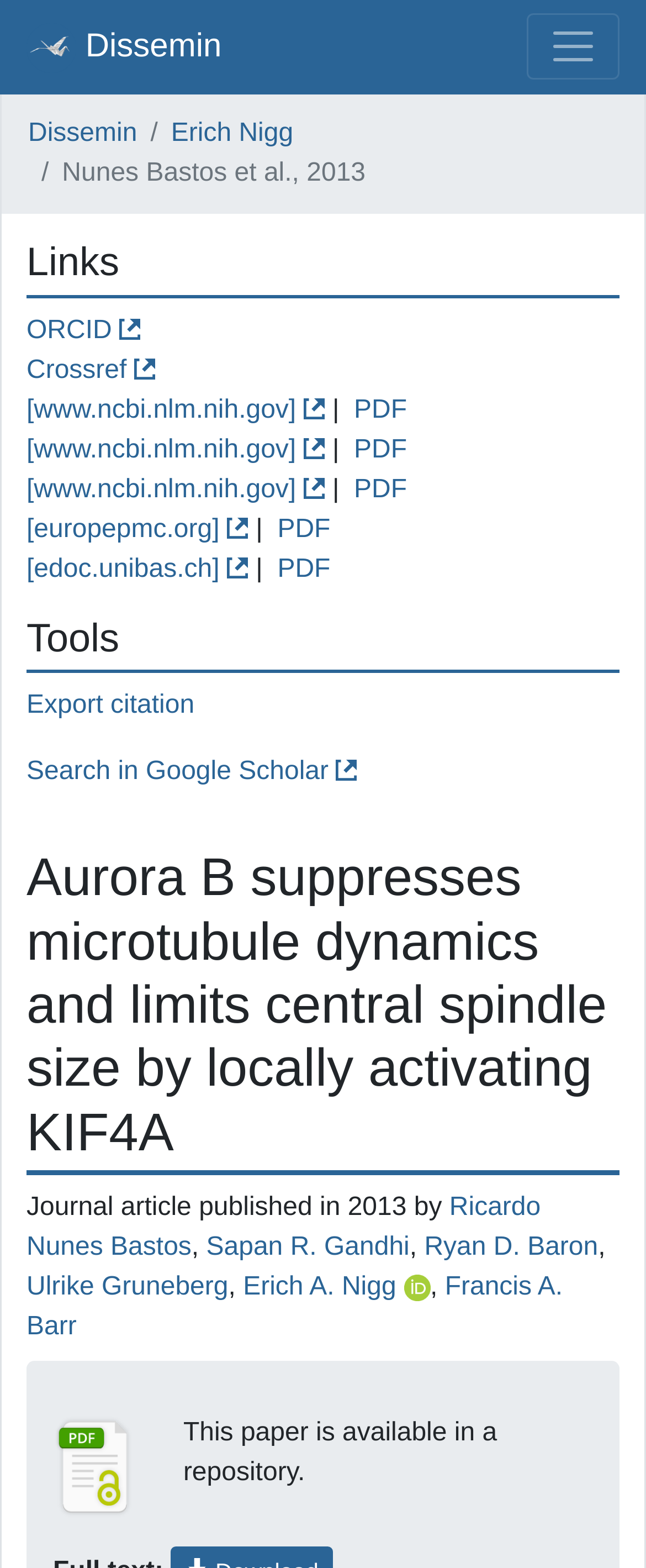Please identify the bounding box coordinates of the clickable region that I should interact with to perform the following instruction: "Search in Google Scholar". The coordinates should be expressed as four float numbers between 0 and 1, i.e., [left, top, right, bottom].

[0.041, 0.483, 0.553, 0.501]